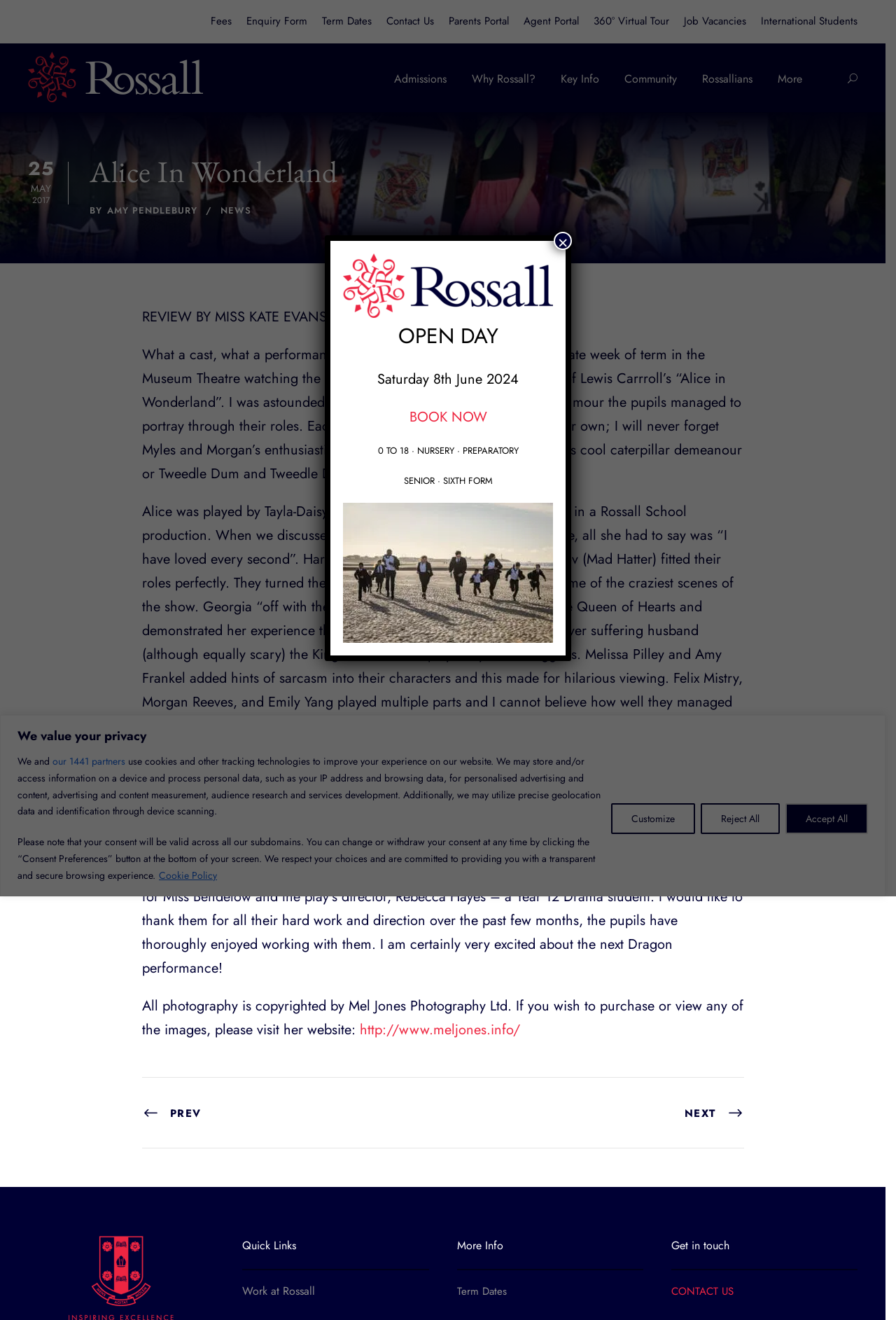Analyze the image and deliver a detailed answer to the question: What is the name of the photographer who took the images?

I found the answer by reading the text at the end of the review article which mentions 'All photography is copyrighted by Mel Jones Photography Ltd'.